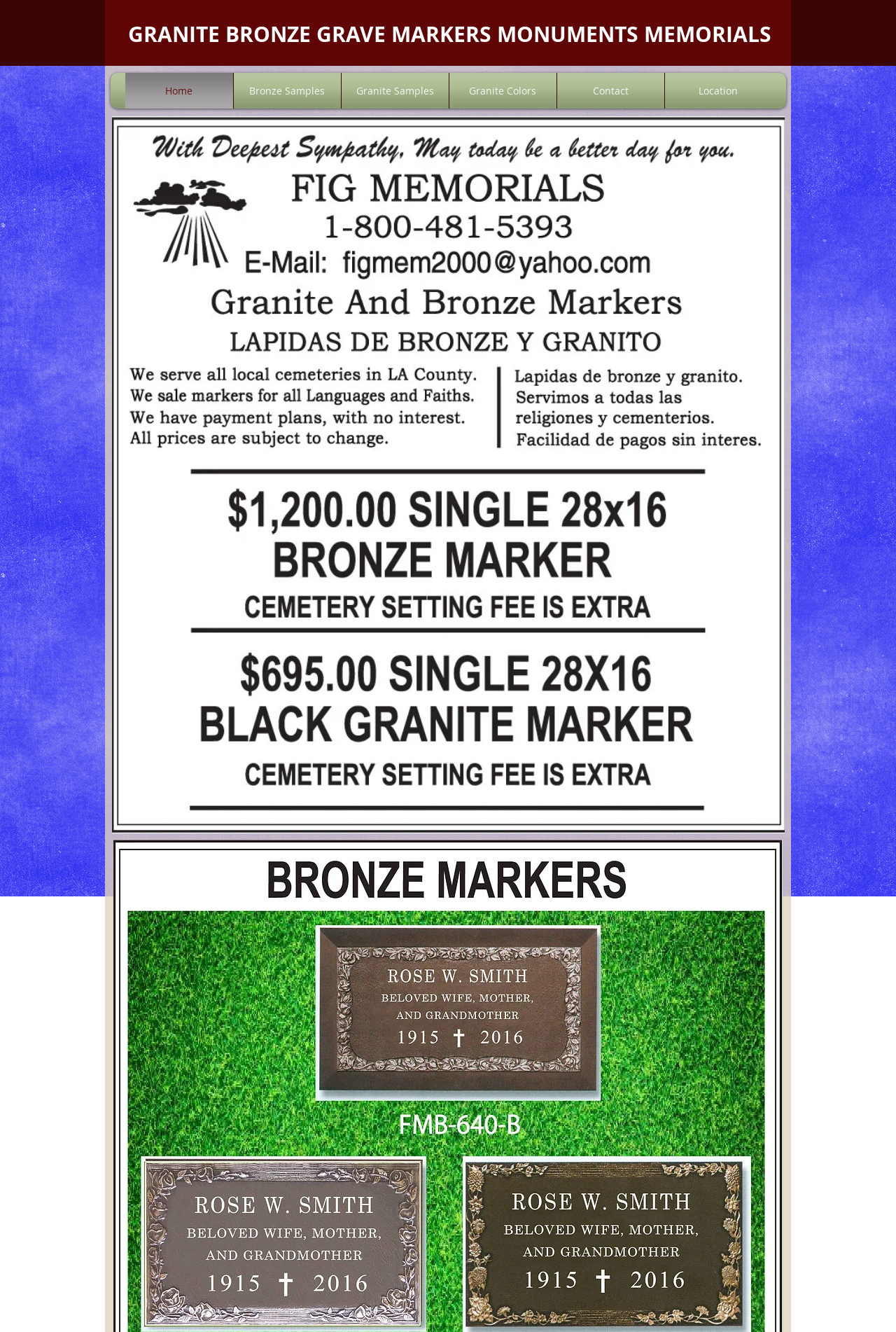Extract the bounding box coordinates of the UI element described by: "Location". The coordinates should include four float numbers ranging from 0 to 1, e.g., [left, top, right, bottom].

[0.75, 0.055, 0.853, 0.081]